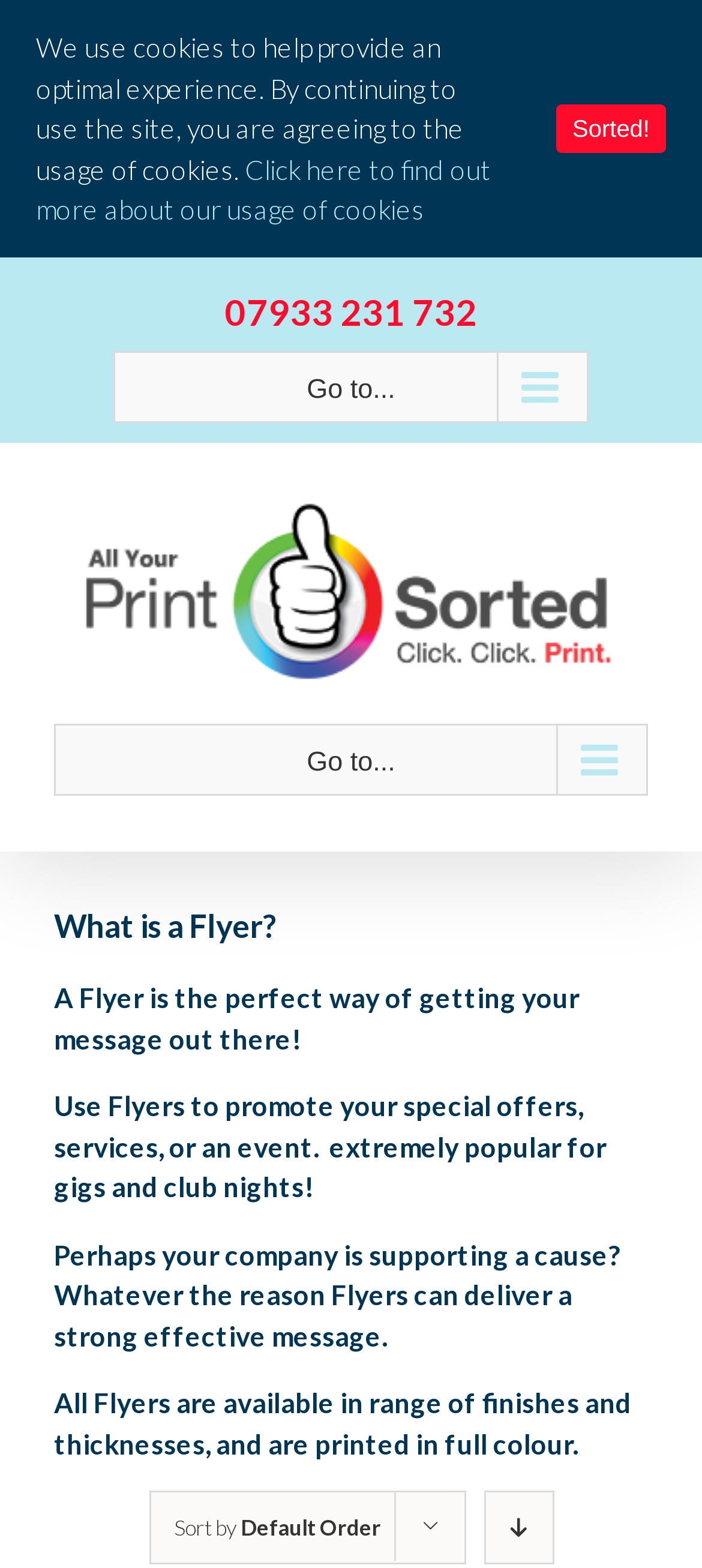Determine the bounding box coordinates for the UI element matching this description: "alt="Printsorted Logo"".

[0.077, 0.317, 0.923, 0.439]